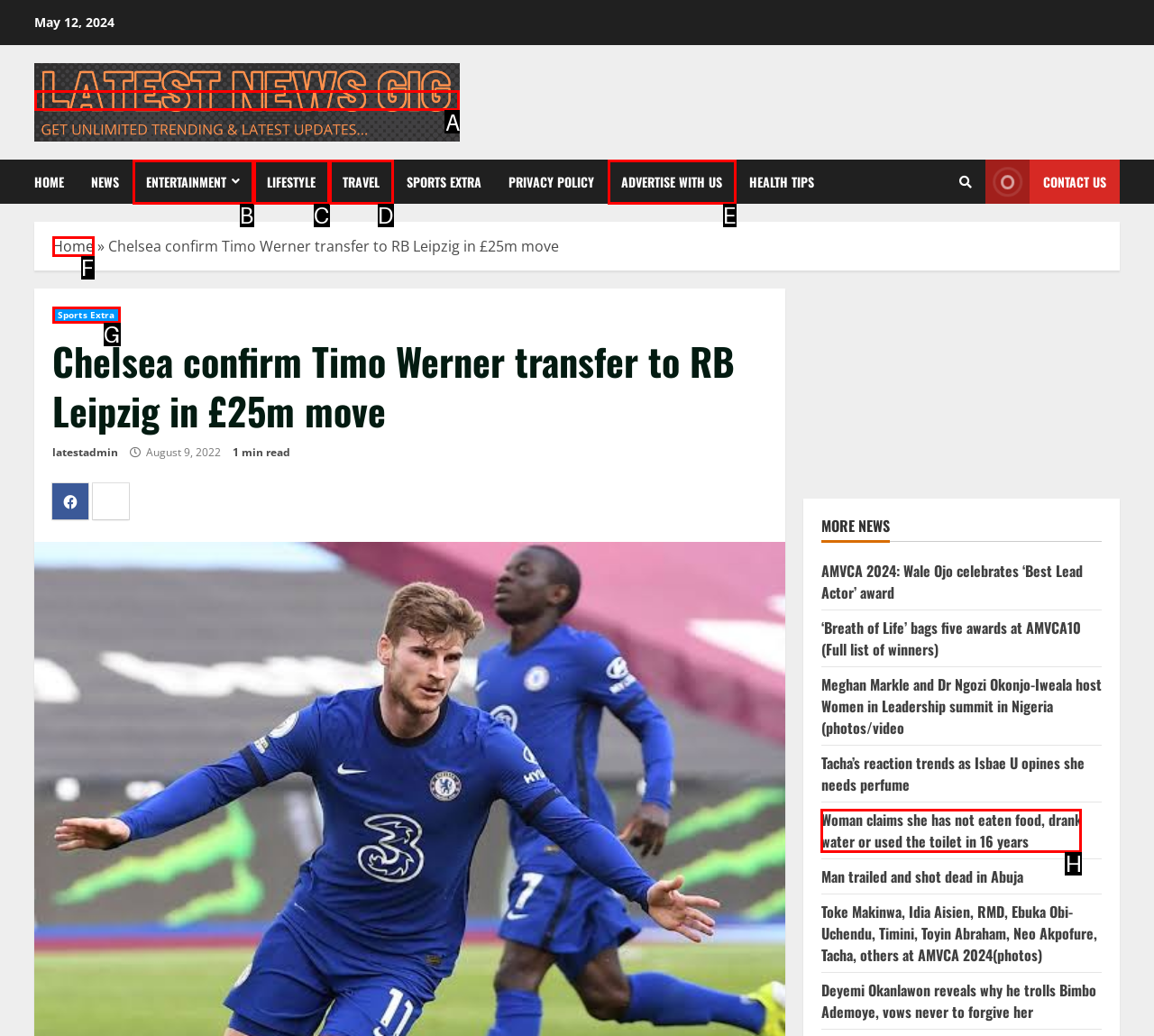Using the description: Call for papers & Poster
Identify the letter of the corresponding UI element from the choices available.

None